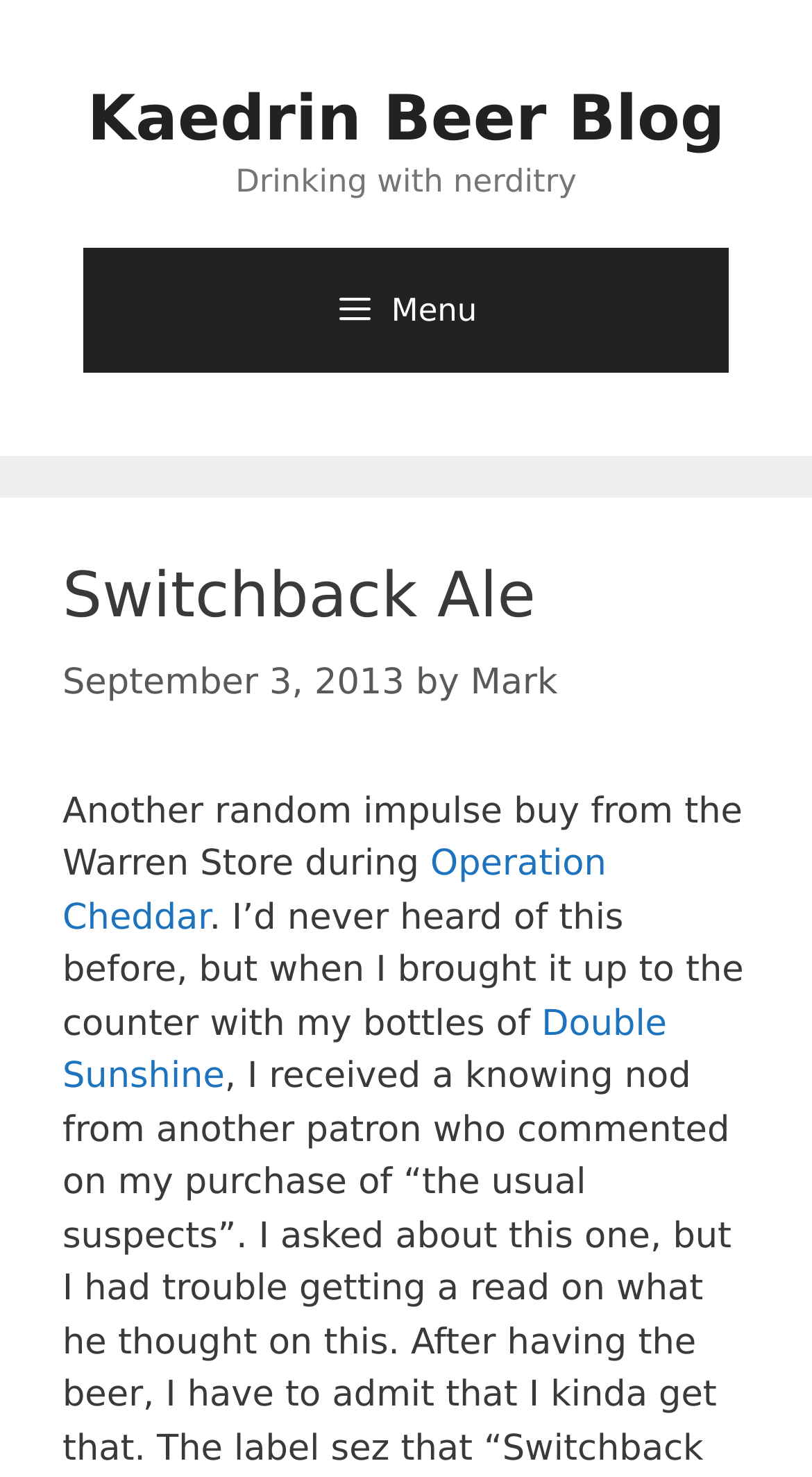Bounding box coordinates are specified in the format (top-left x, top-left y, bottom-right x, bottom-right y). All values are floating point numbers bounded between 0 and 1. Please provide the bounding box coordinate of the region this sentence describes: Menu

[0.103, 0.167, 0.897, 0.252]